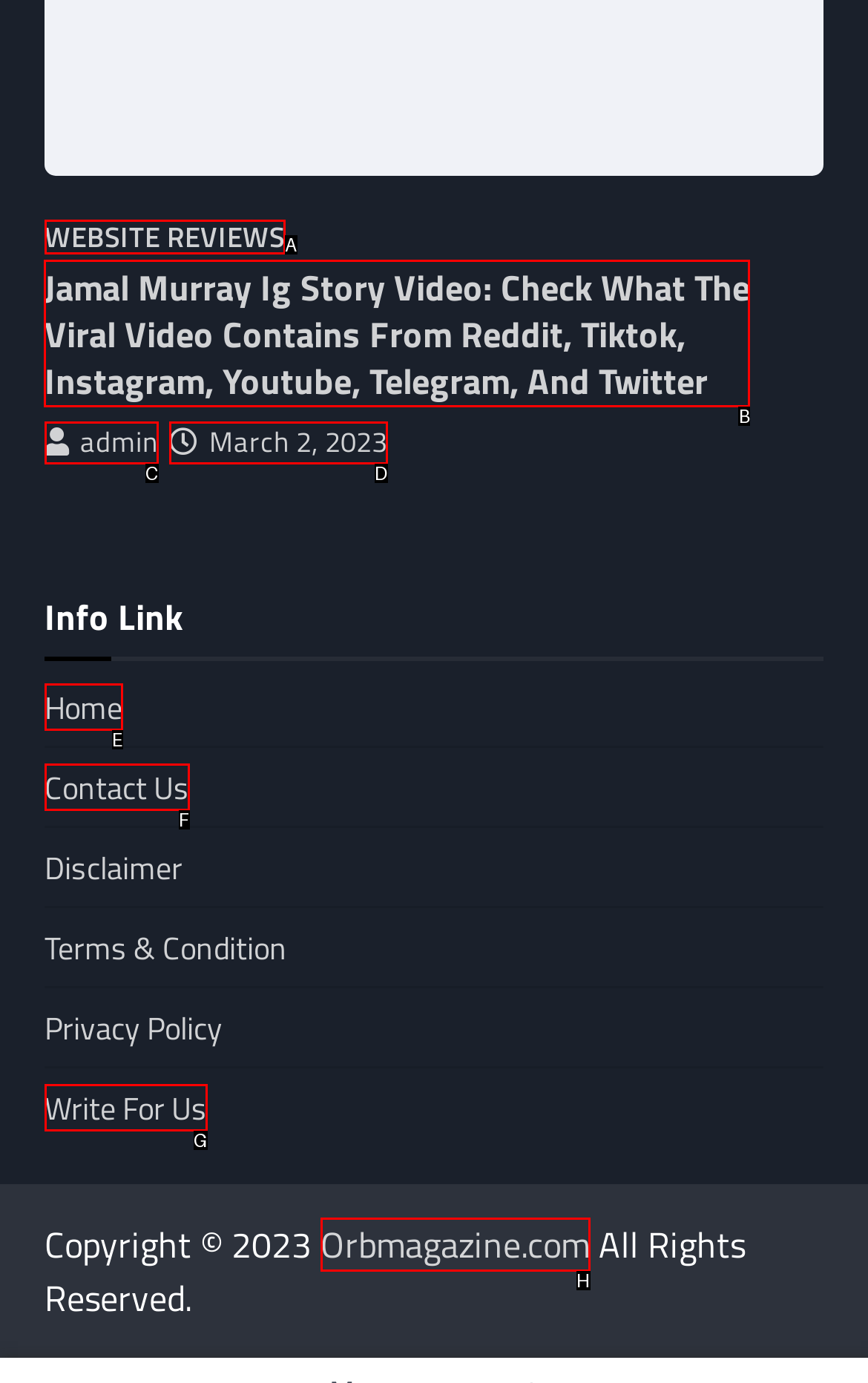Which lettered option should be clicked to perform the following task: Read Jamal Murray Ig Story Video
Respond with the letter of the appropriate option.

B